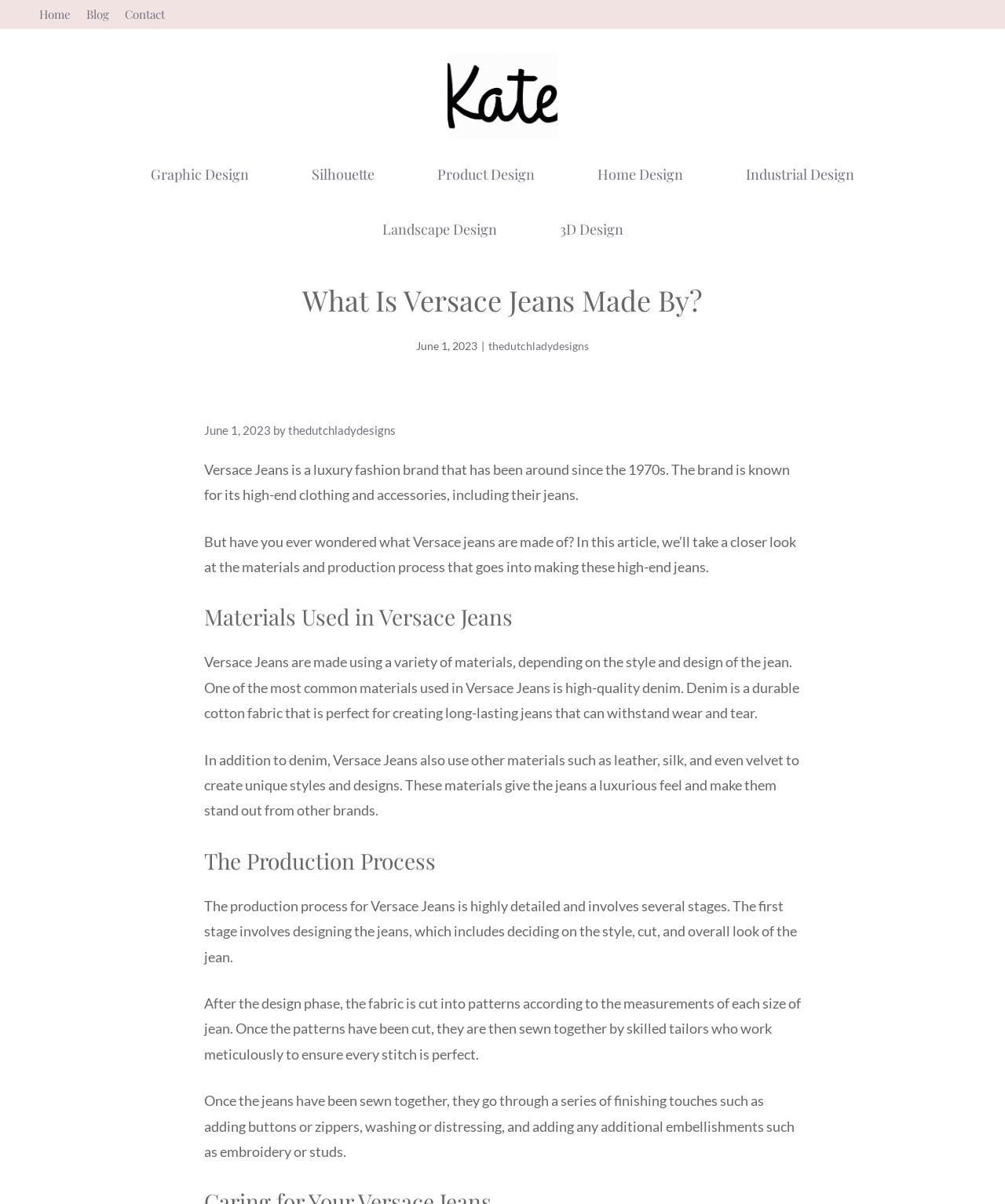What is the primary material used in Versace Jeans?
Offer a detailed and exhaustive answer to the question.

According to the article, one of the most common materials used in Versace Jeans is high-quality denim, which is a durable cotton fabric perfect for creating long-lasting jeans.